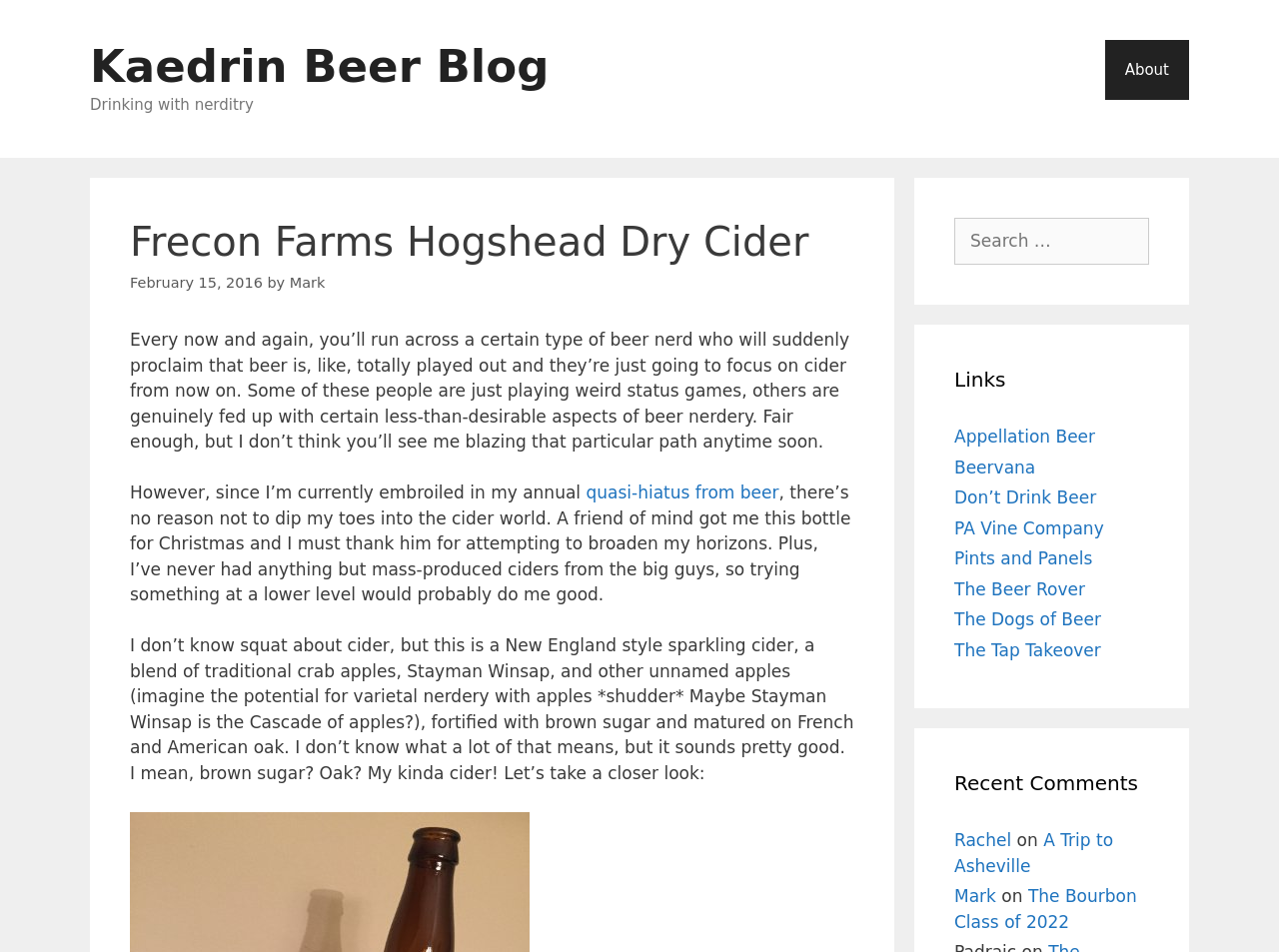Can you find the bounding box coordinates of the area I should click to execute the following instruction: "Read the post by 'Mark'"?

[0.226, 0.288, 0.254, 0.305]